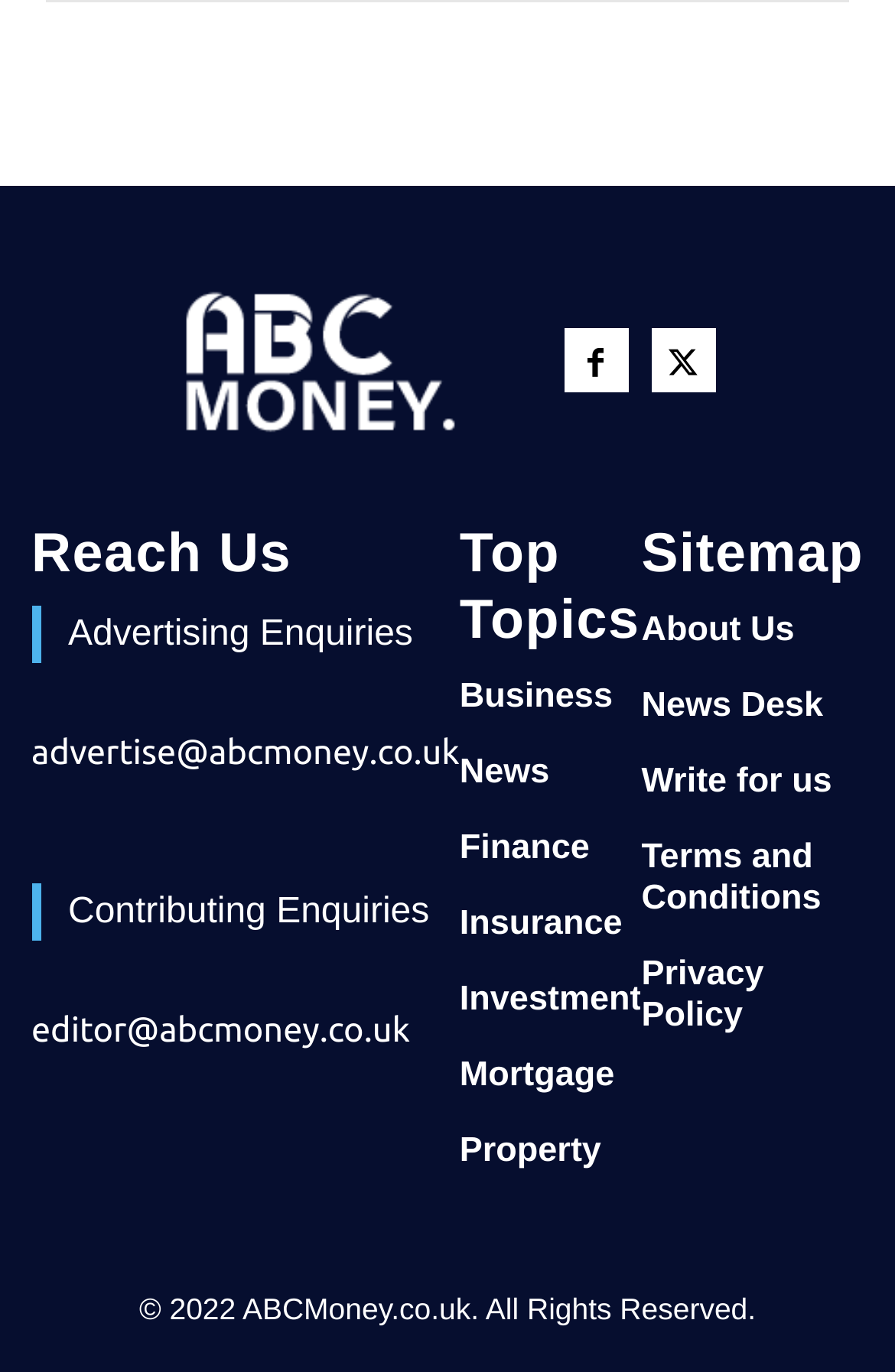Give the bounding box coordinates for the element described by: "Facebook".

[0.63, 0.24, 0.702, 0.286]